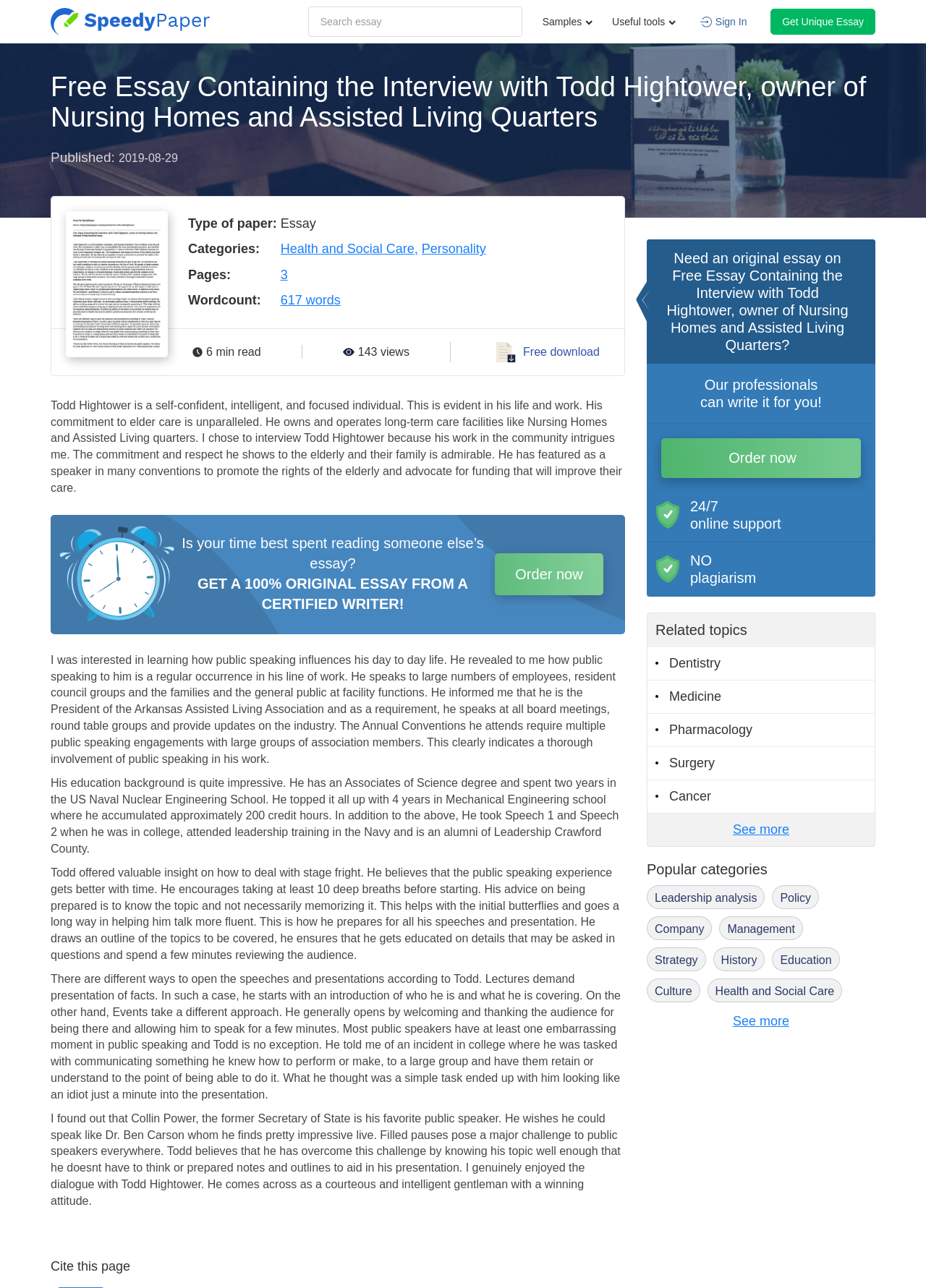Kindly provide the bounding box coordinates of the section you need to click on to fulfill the given instruction: "Follow Dr Adrian Chapman on Twitter".

None